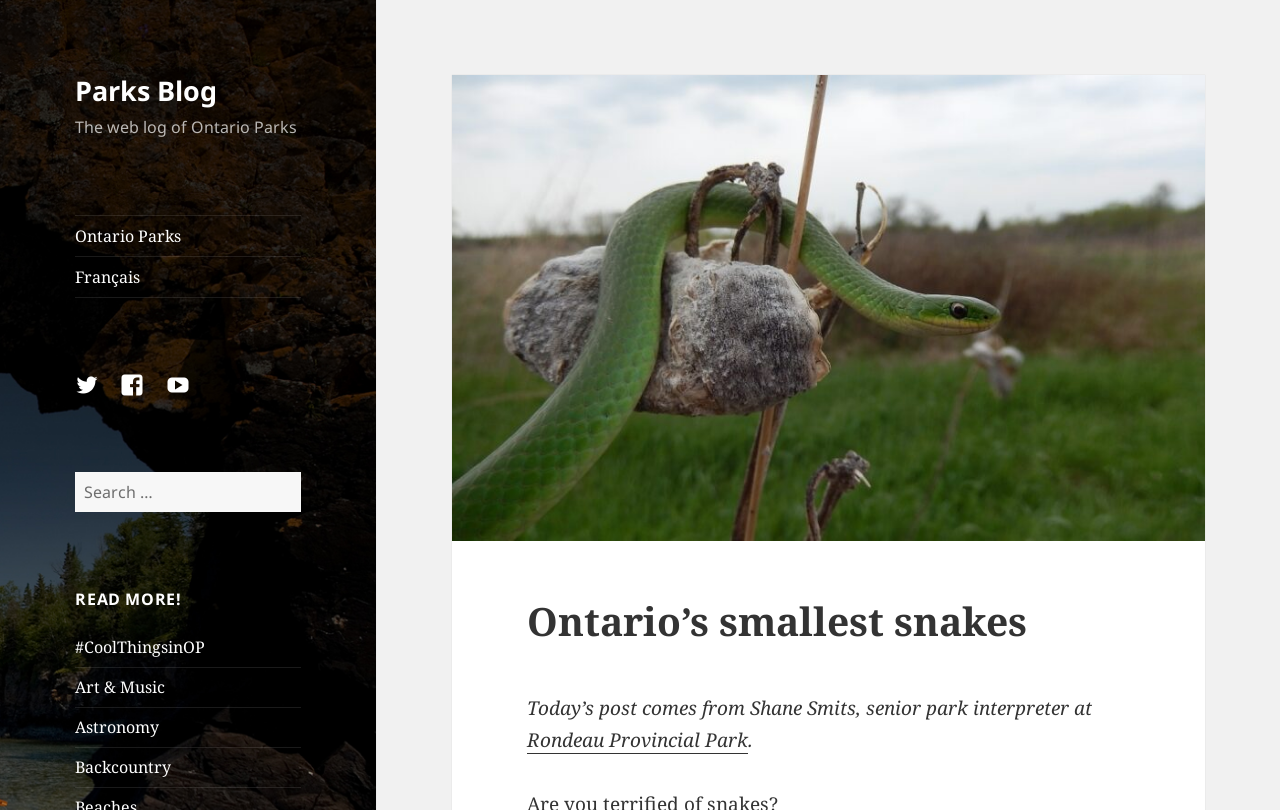What is the topic of the article?
Please provide a single word or phrase as your answer based on the image.

Snakes